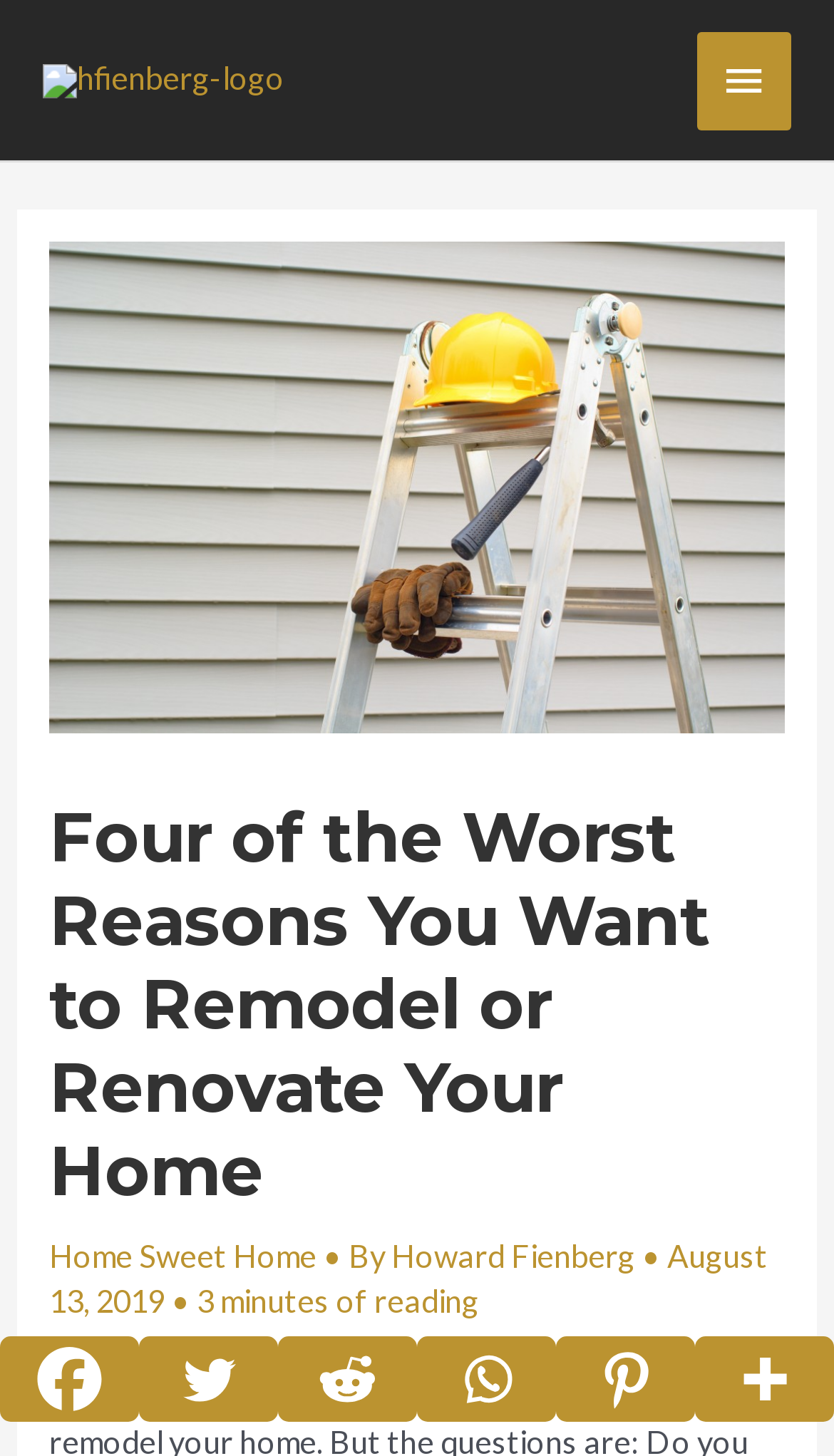Find the bounding box coordinates of the clickable area that will achieve the following instruction: "Read the article".

[0.059, 0.546, 0.941, 0.833]